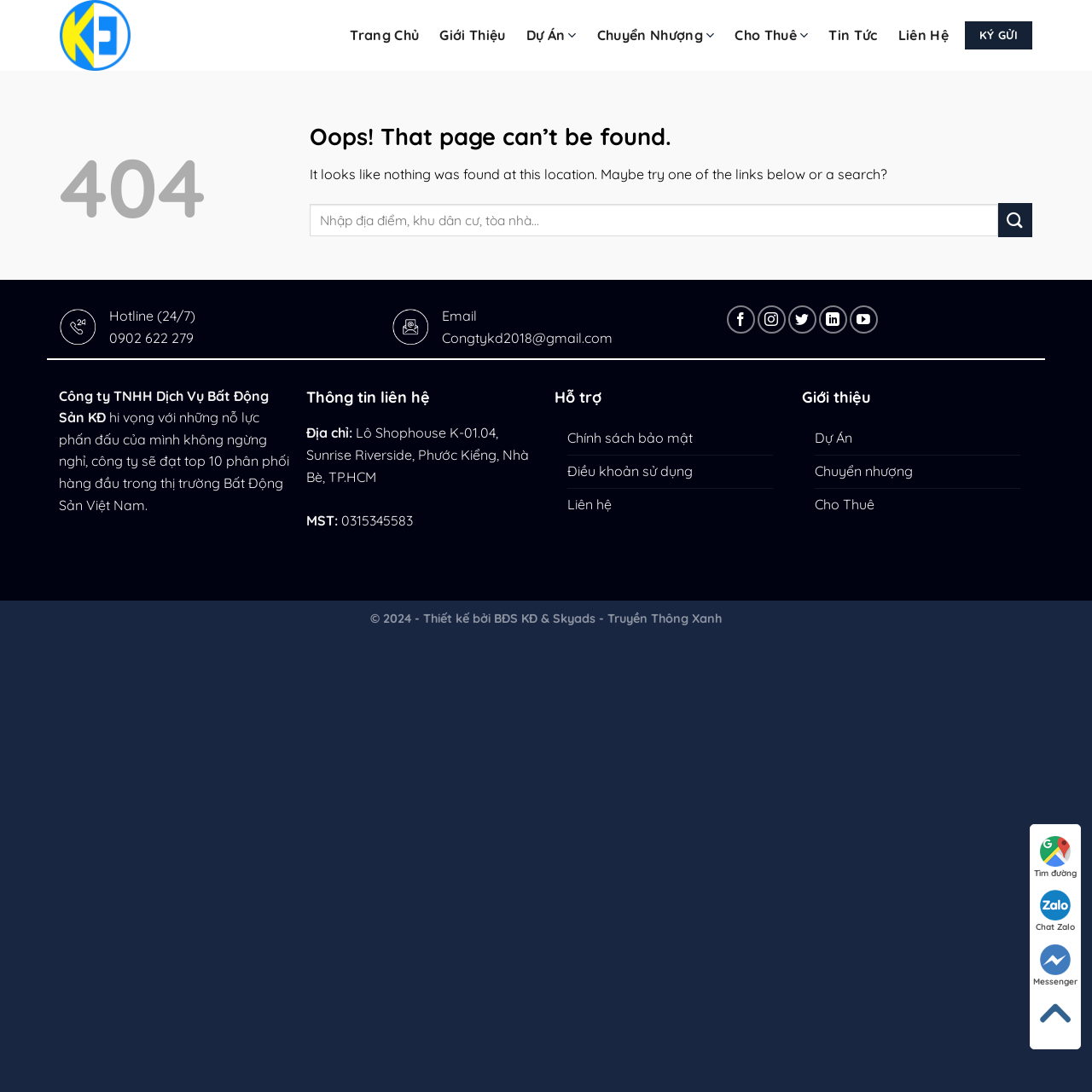Using the image as a reference, answer the following question in as much detail as possible:
What social media platforms are linked on the page?

The social media links are displayed in the footer section of the page, along with other contact information and links to various sections of the website. The links are represented by icons and text labels, indicating that the company has a presence on these popular social media platforms.